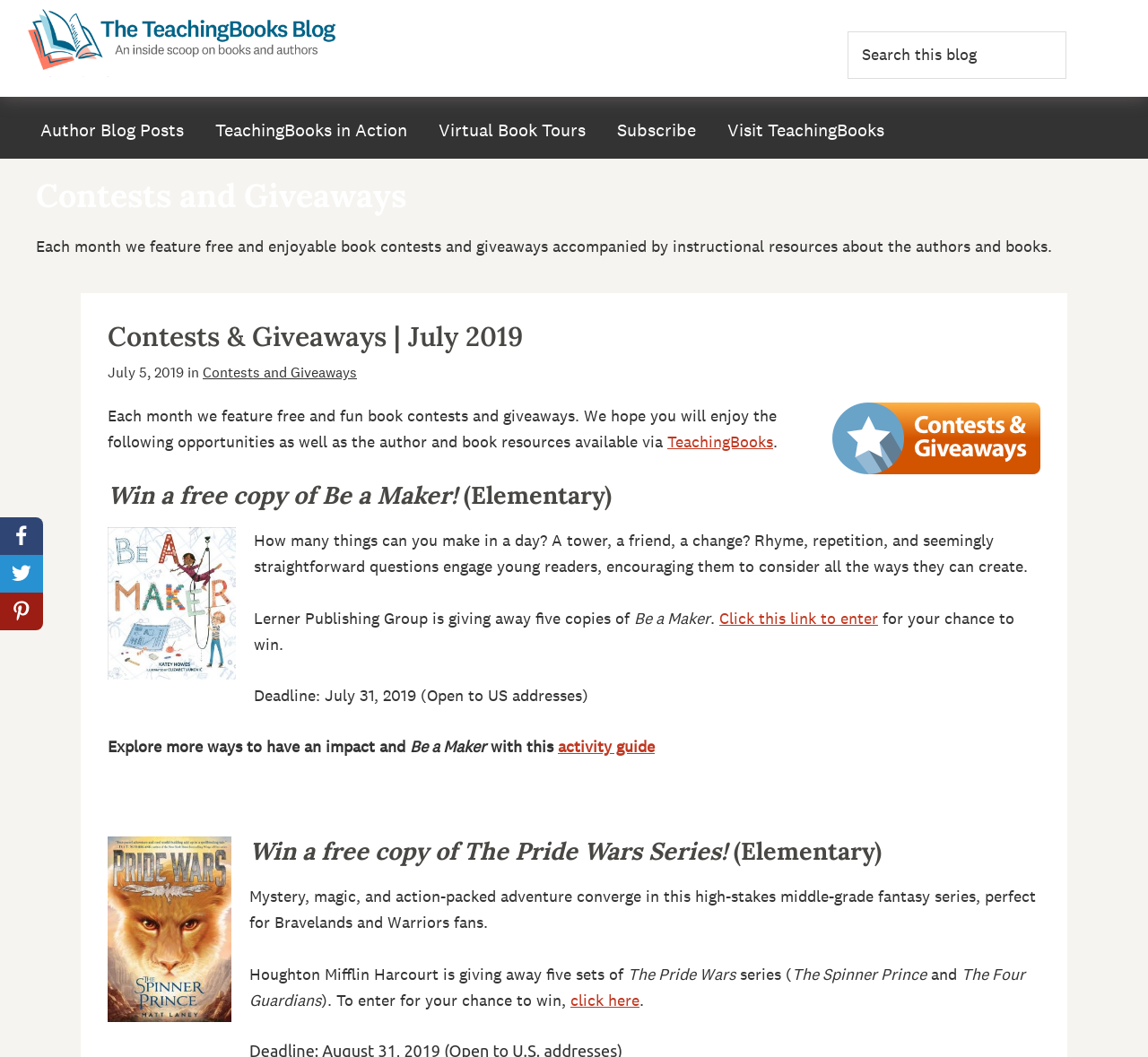Highlight the bounding box coordinates of the element that should be clicked to carry out the following instruction: "Enter text in the text box". The coordinates must be given as four float numbers ranging from 0 to 1, i.e., [left, top, right, bottom].

[0.738, 0.03, 0.929, 0.074]